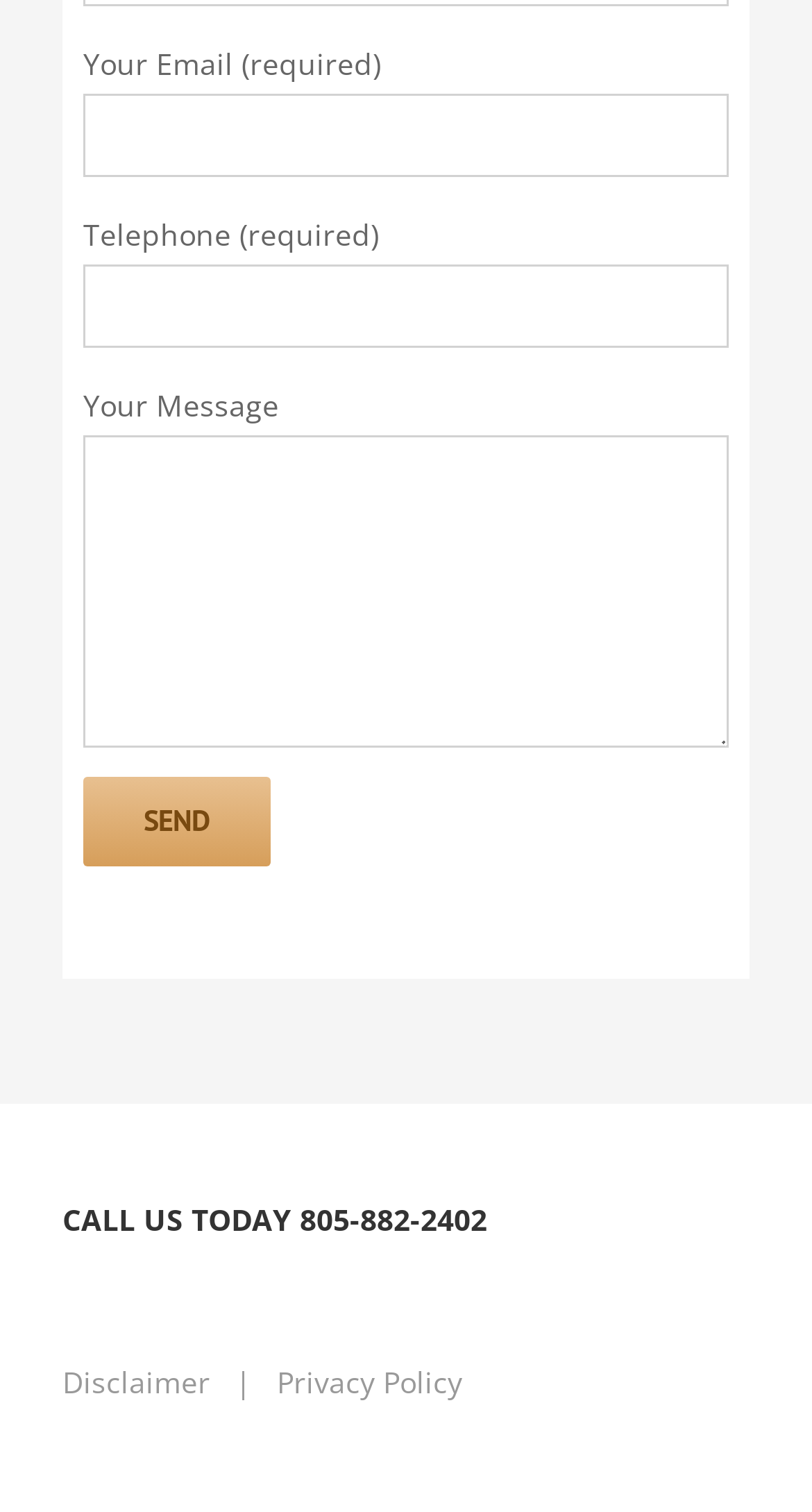Answer this question using a single word or a brief phrase:
What is the phone number to call?

805-882-2402